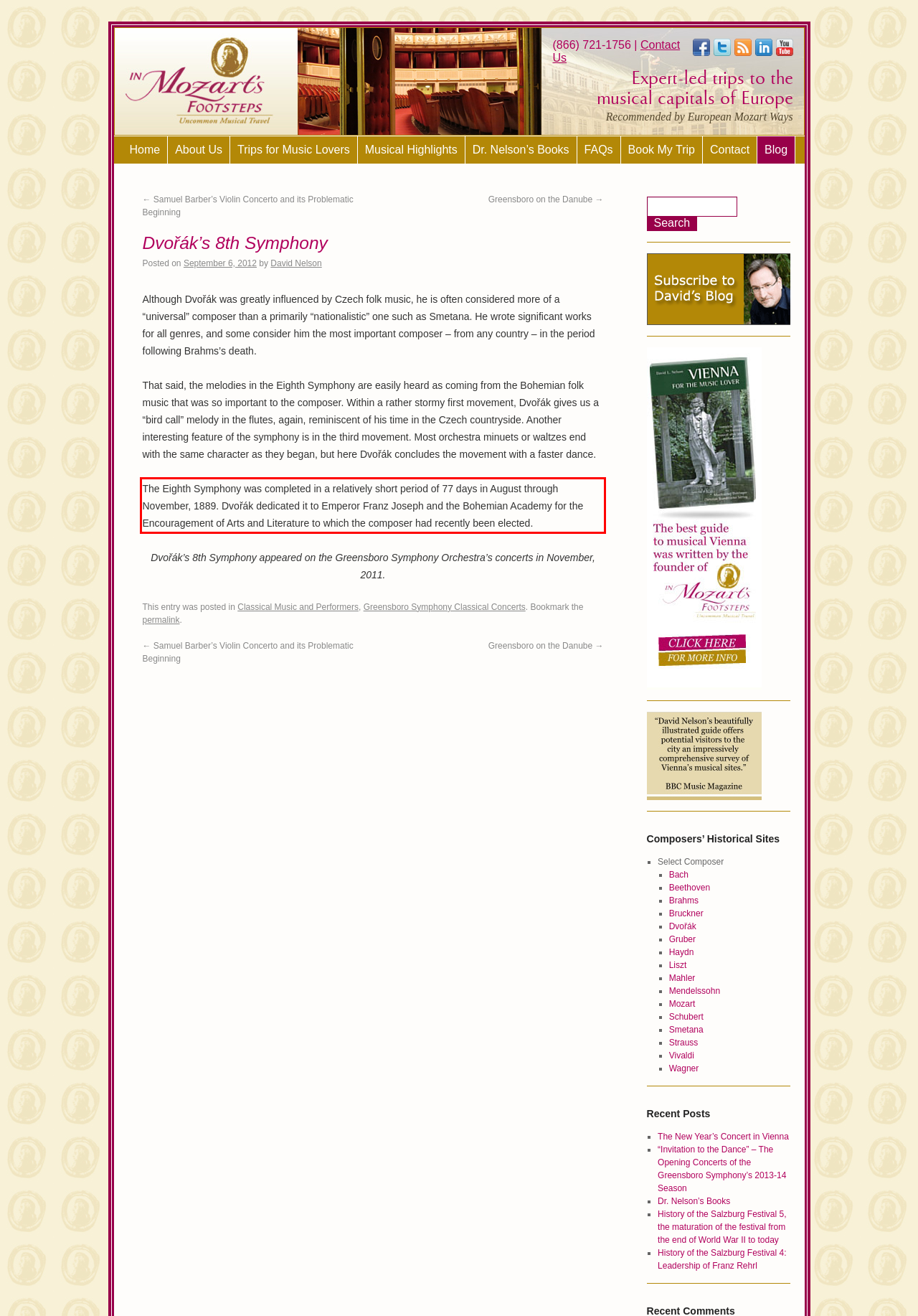You are presented with a screenshot containing a red rectangle. Extract the text found inside this red bounding box.

The Eighth Symphony was completed in a relatively short period of 77 days in August through November, 1889. Dvořák dedicated it to Emperor Franz Joseph and the Bohemian Academy for the Encouragement of Arts and Literature to which the composer had recently been elected.